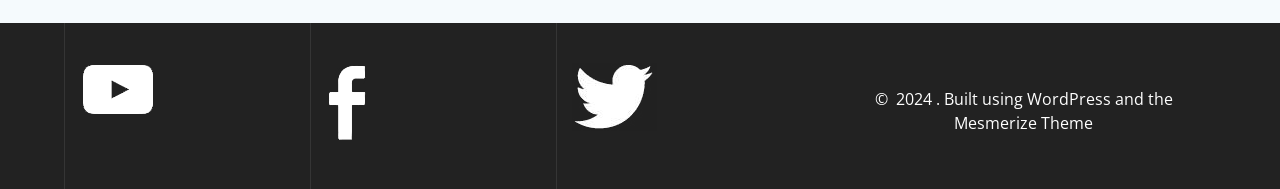Given the webpage screenshot and the description, determine the bounding box coordinates (top-left x, top-left y, bottom-right x, bottom-right y) that define the location of the UI element matching this description: Mesmerize Theme

[0.746, 0.59, 0.854, 0.707]